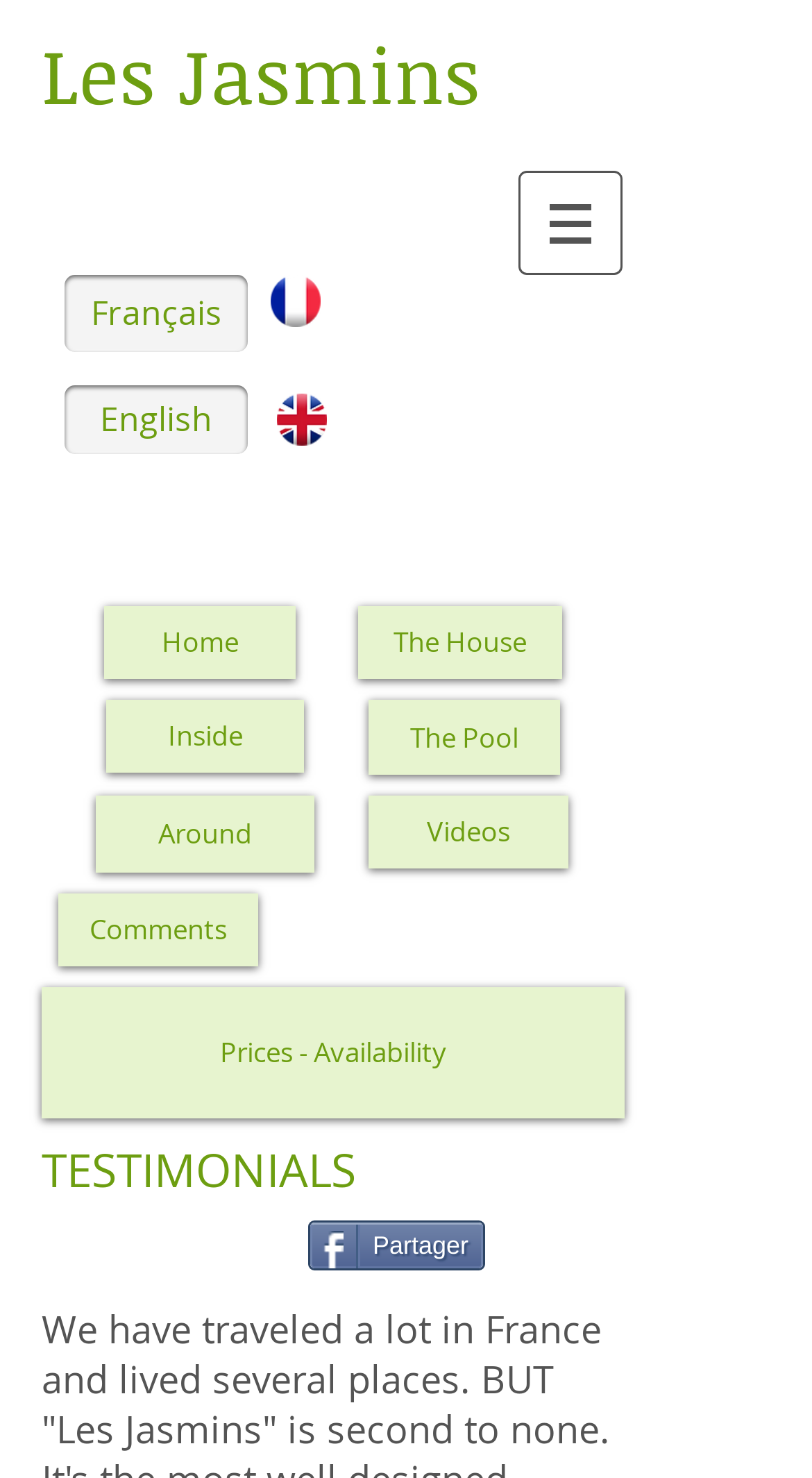What is the last section on the webpage?
Please elaborate on the answer to the question with detailed information.

The last section on the webpage can be found by looking at the heading elements, and the last one is 'TESTIMONIALS', which is located at the bottom of the webpage.